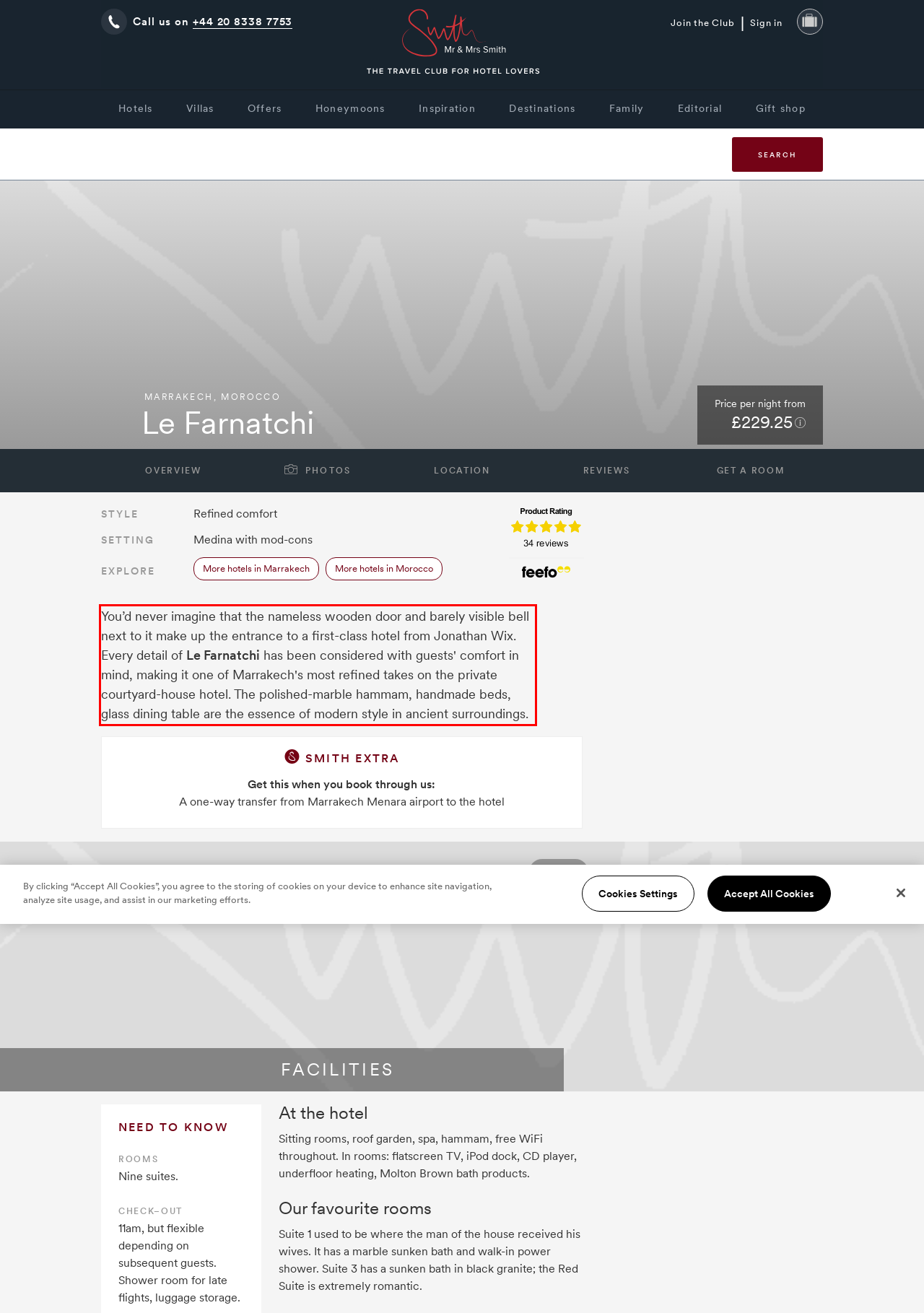Given the screenshot of the webpage, identify the red bounding box, and recognize the text content inside that red bounding box.

You’d never imagine that the nameless wooden door and barely visible bell next to it make up the entrance to a first-class hotel from Jonathan Wix. Every detail of Le Farnatchi has been considered with guests' comfort in mind, making it one of Marrakech's most refined takes on the private courtyard-house hotel. The polished-marble hammam, handmade beds, glass dining table are the essence of modern style in ancient surroundings.